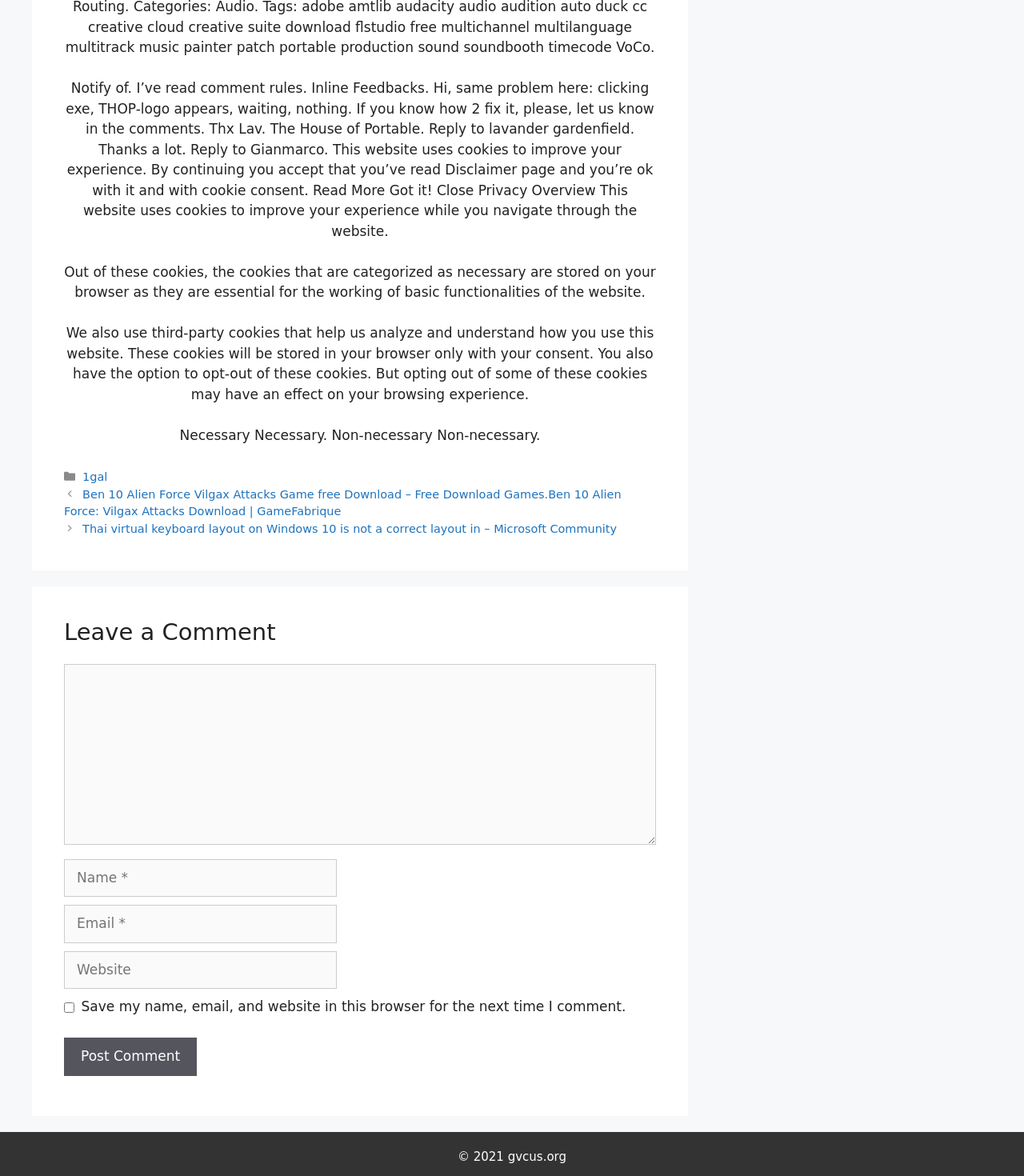Answer the question briefly using a single word or phrase: 
What is required to post a comment?

Name and email